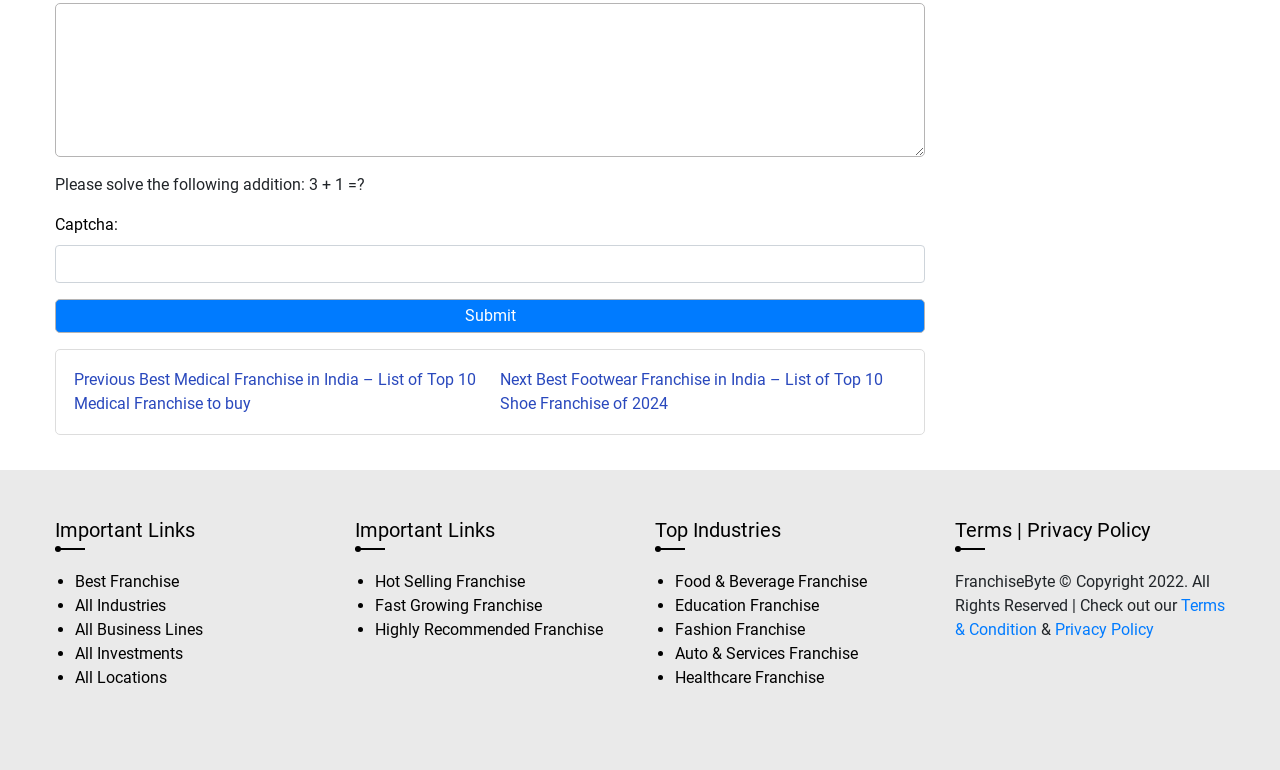Identify the coordinates of the bounding box for the element described below: "Auto & Services Franchise". Return the coordinates as four float numbers between 0 and 1: [left, top, right, bottom].

[0.527, 0.836, 0.67, 0.86]